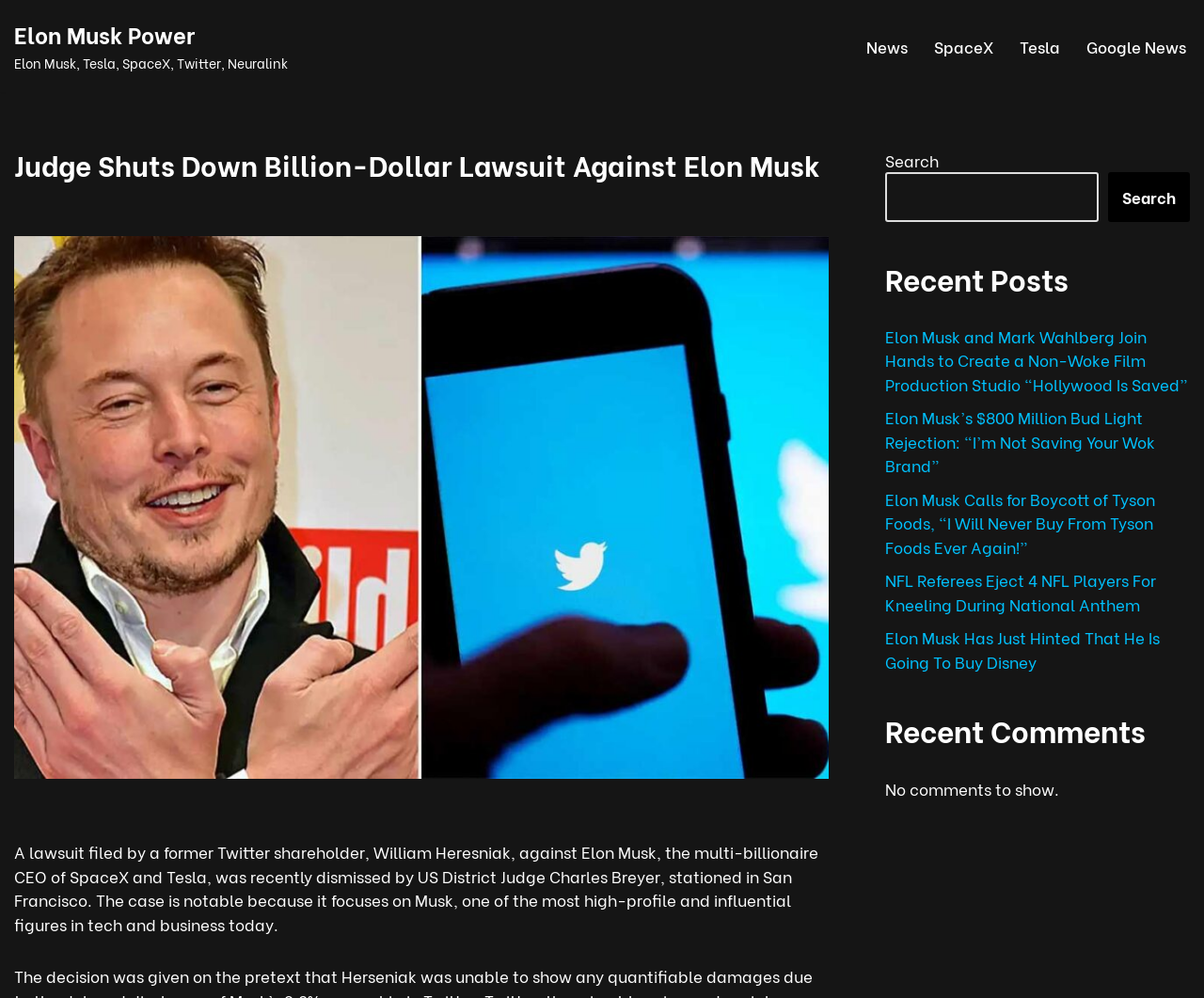Please identify the bounding box coordinates of the area I need to click to accomplish the following instruction: "Jump to navigation".

None